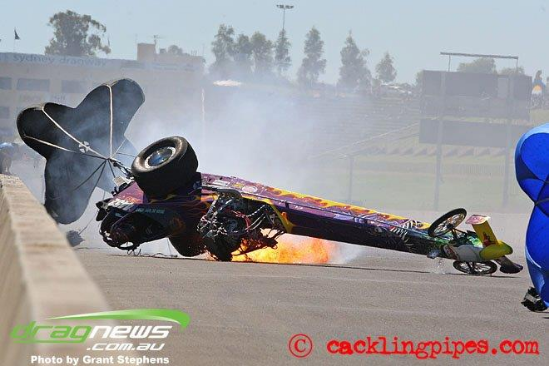Who is credited with taking the photo?
By examining the image, provide a one-word or phrase answer.

Grant Stephens